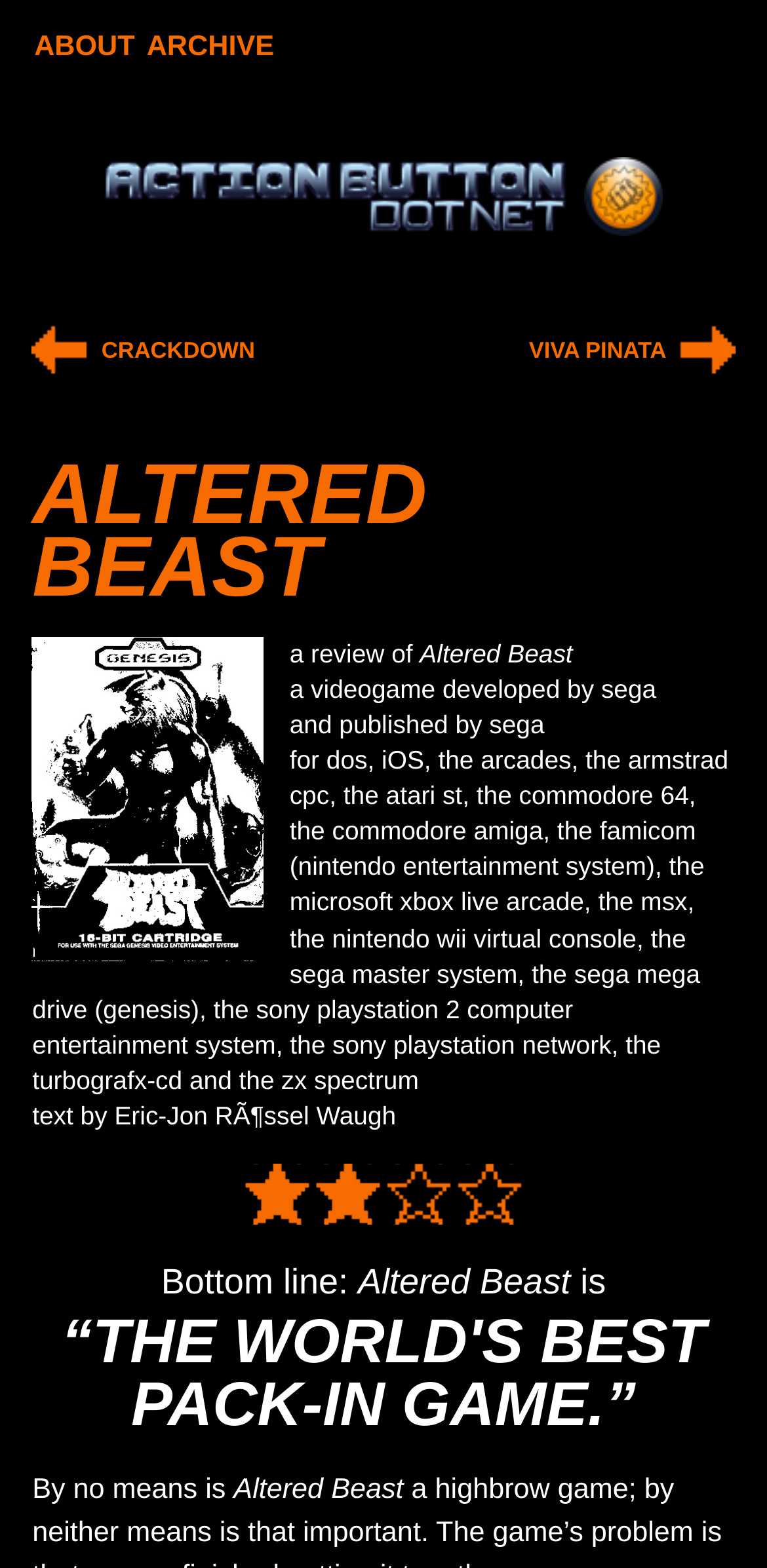What is the name of the videogame being reviewed?
Please ensure your answer to the question is detailed and covers all necessary aspects.

I found the answer by looking at the heading 'ALTERED BEAST' and the surrounding text, which suggests that the webpage is reviewing a videogame with this title.